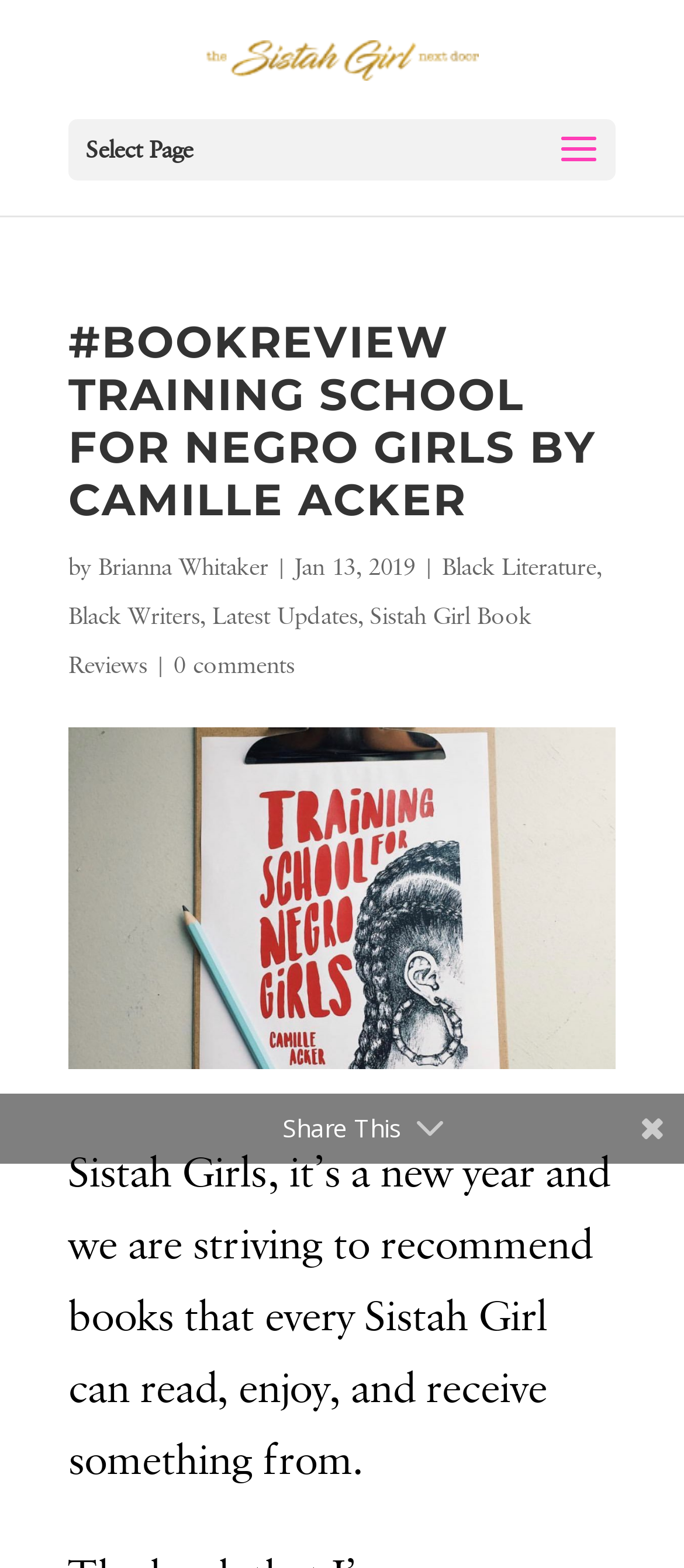Generate a comprehensive description of the webpage.

The webpage is a book review page, specifically reviewing "Training School for Negro Girls" by Camille Acker. At the top left, there is a link to "Sharee Hereford" accompanied by an image of the same name. Below this, there is a static text "Select Page". 

The main content of the page is a heading that reads "#BOOKREVIEW TRAINING SCHOOL FOR NEGRO GIRLS BY CAMILLE ACKER", which spans almost the entire width of the page. Below this heading, there is a line of text that includes the author's name, "Brianna Whitaker", separated by a vertical bar, and the date "Jan 13, 2019". 

On the same line, there are links to "Black Literature" and "Black Writers" on the right side. Below this line, there are three links: "Latest Updates", "Sistah Girl Book Reviews", and "Black Writers" again, separated by commas. 

To the right of these links, there is a link to "0 comments". Below this section, there is a large image of the book cover, "Training School For Negro Girls", which takes up most of the width of the page. 

The main review text starts below the image, which discusses the goal of recommending books that every Sistah Girl can read, enjoy, and receive something from. At the bottom right, there is a static text "Share This".